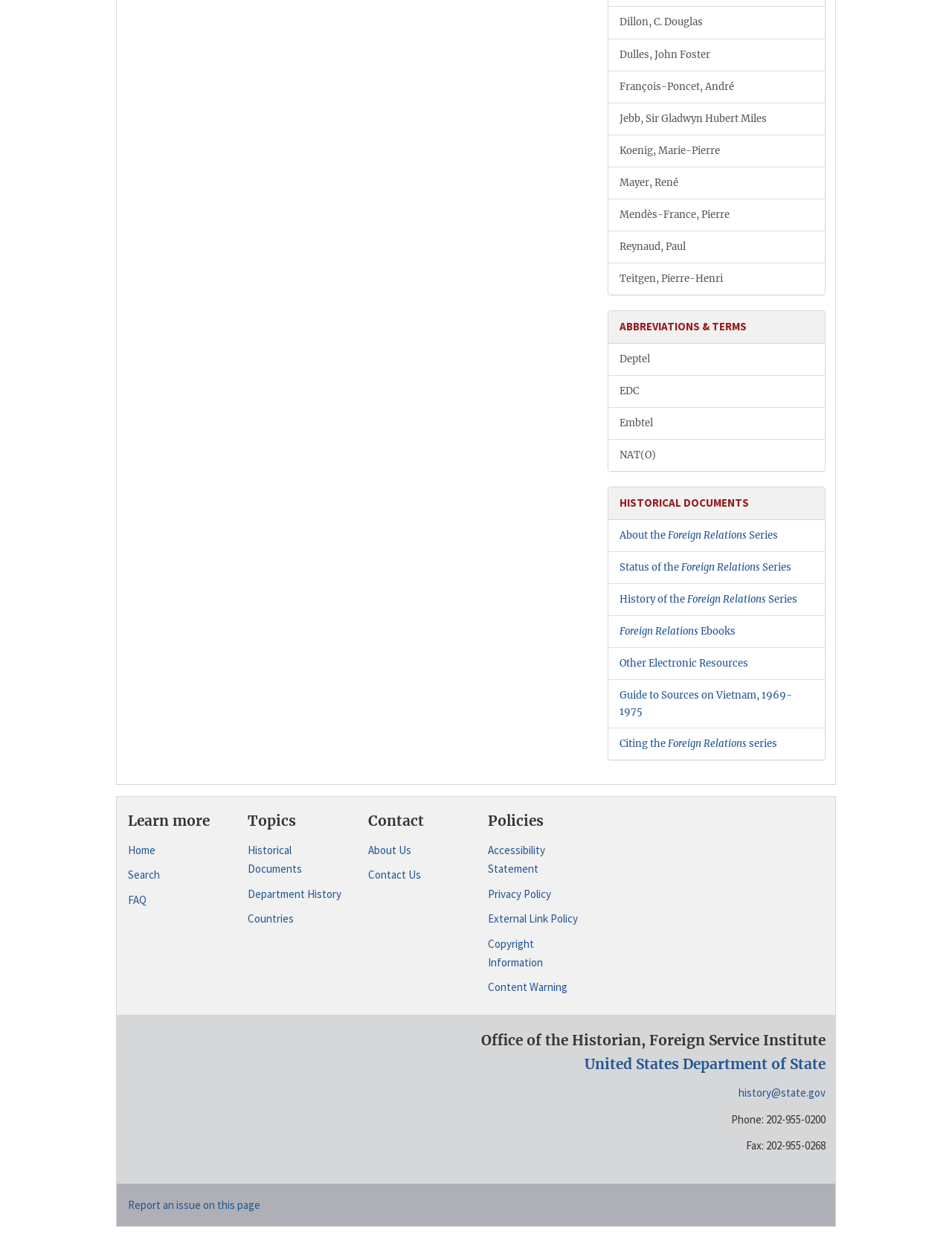Find the bounding box coordinates for the element that must be clicked to complete the instruction: "Report an issue on this page". The coordinates should be four float numbers between 0 and 1, indicated as [left, top, right, bottom].

[0.134, 0.968, 0.273, 0.979]